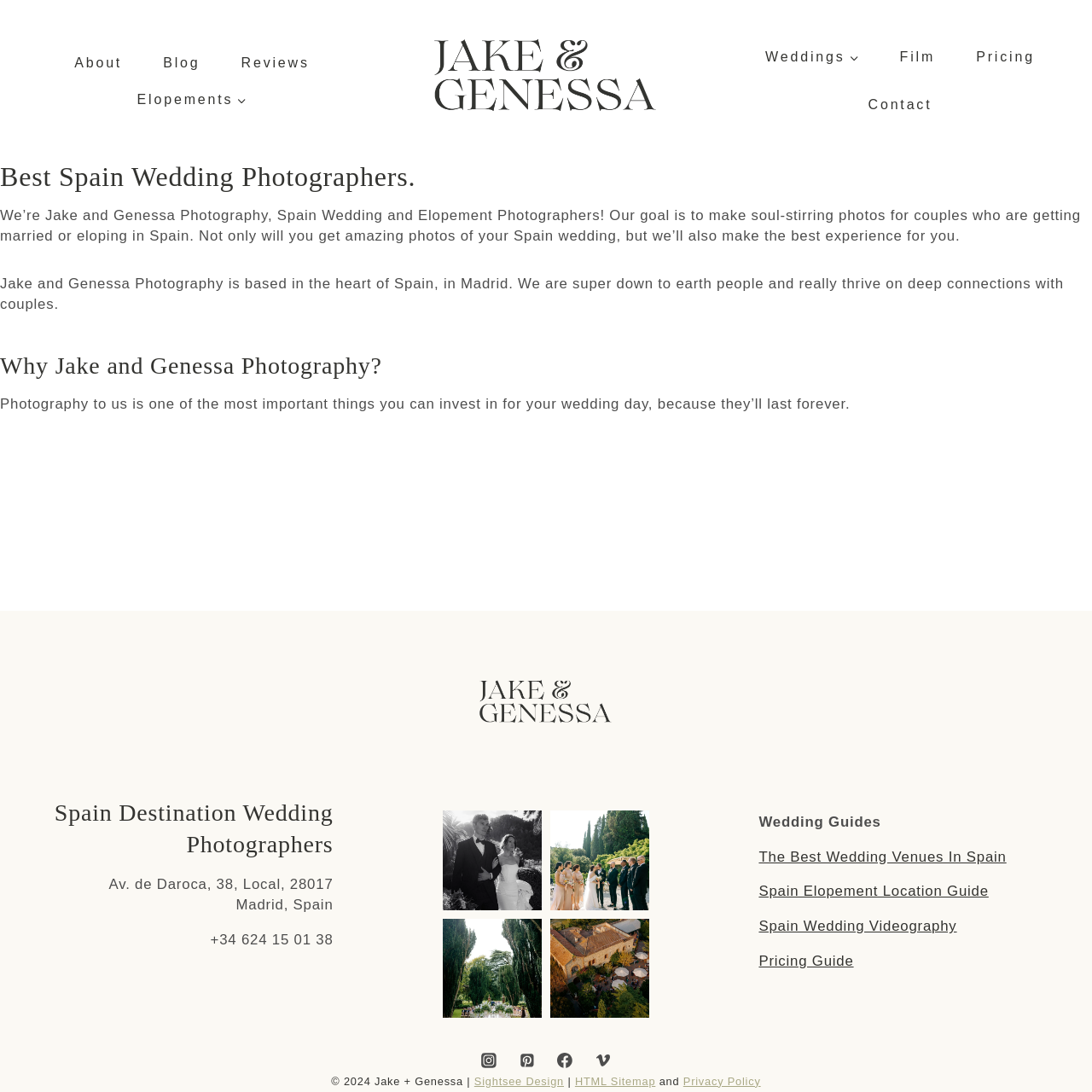Extract the primary headline from the webpage and present its text.

Best Spain Wedding Photographers.